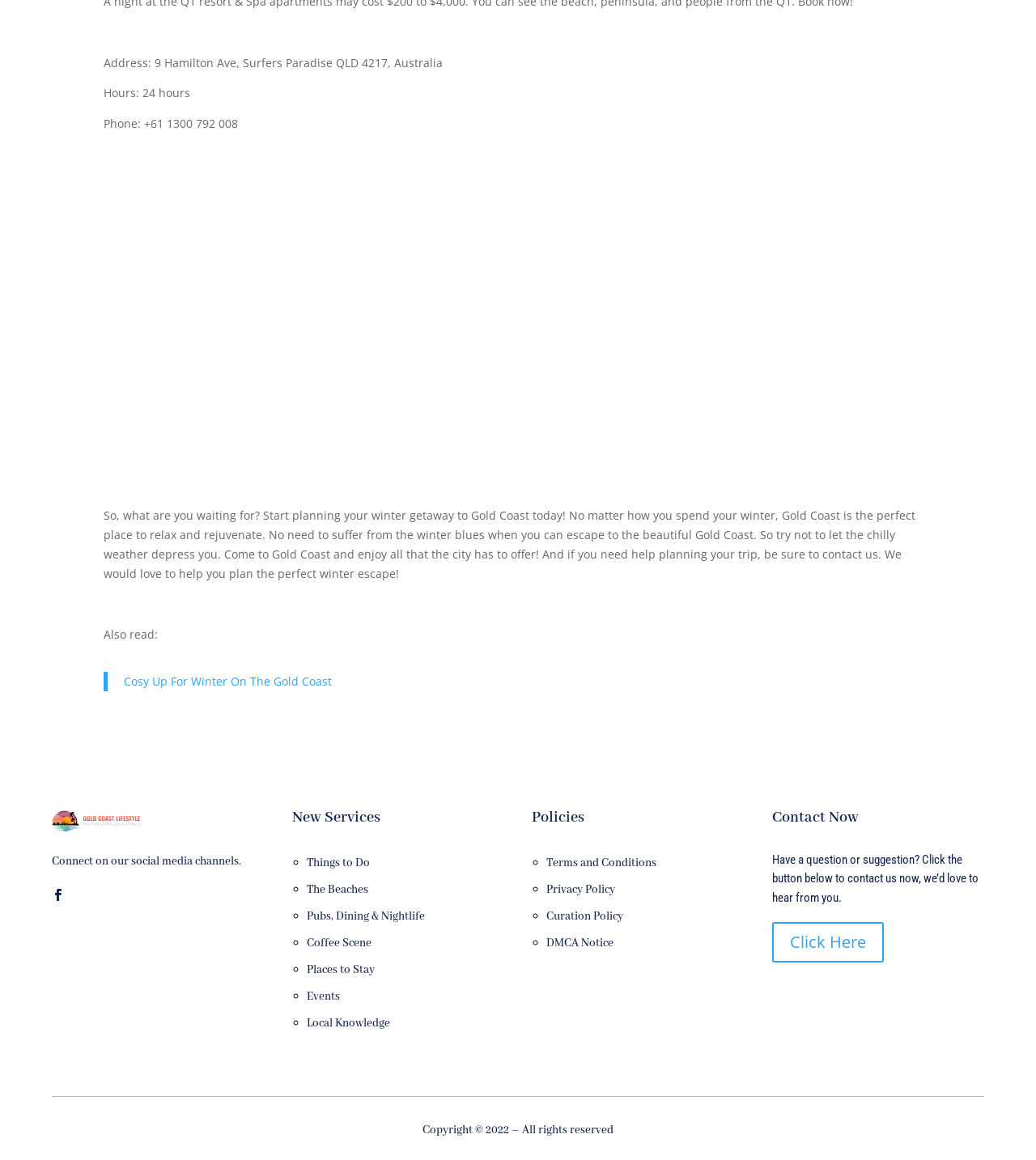Identify the bounding box coordinates of the section to be clicked to complete the task described by the following instruction: "Click the 'Terms and Conditions' link". The coordinates should be four float numbers between 0 and 1, formatted as [left, top, right, bottom].

[0.528, 0.737, 0.634, 0.75]